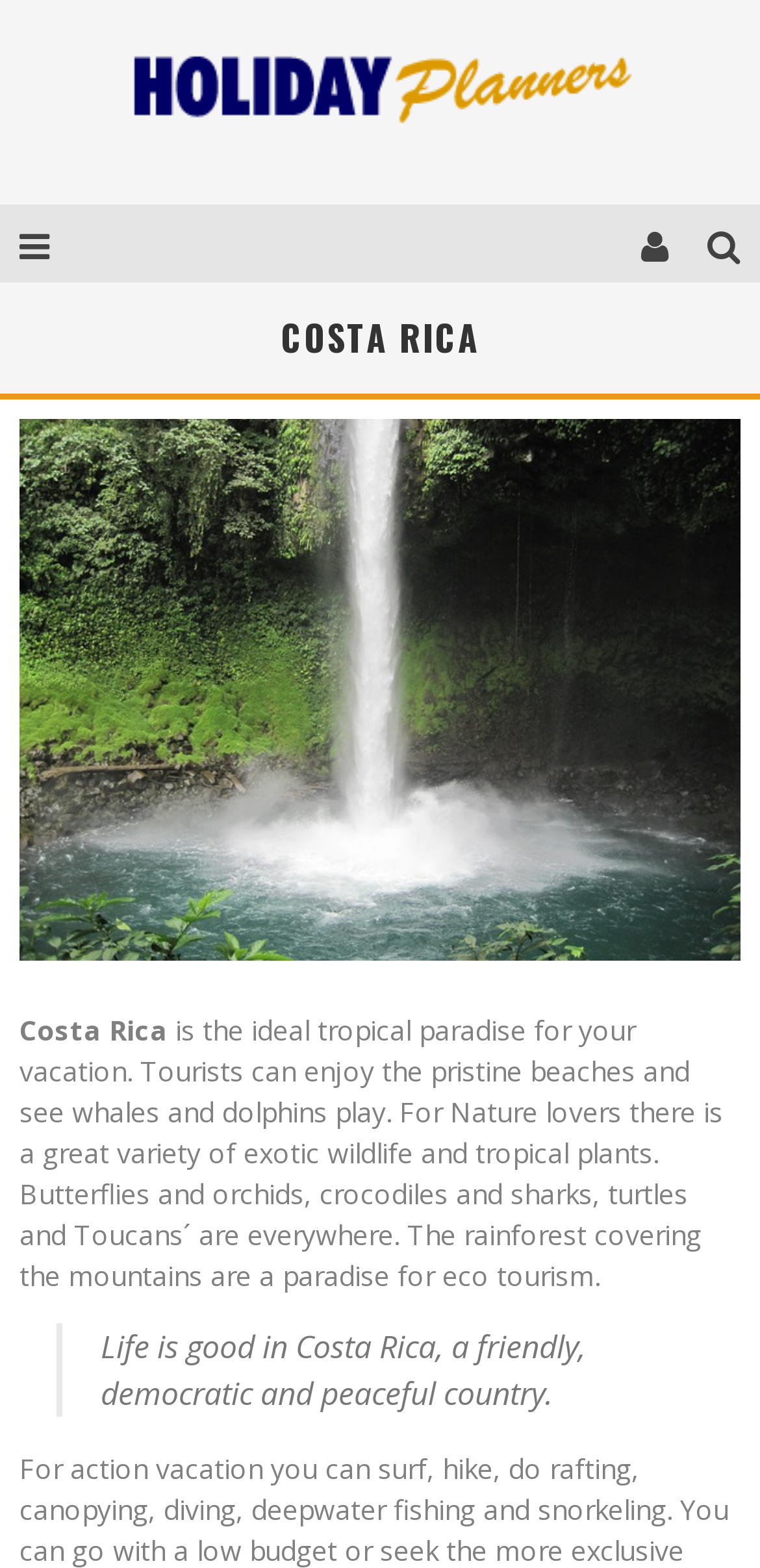What is the tone of the quote about Costa Rica?
Use the screenshot to answer the question with a single word or phrase.

Positive